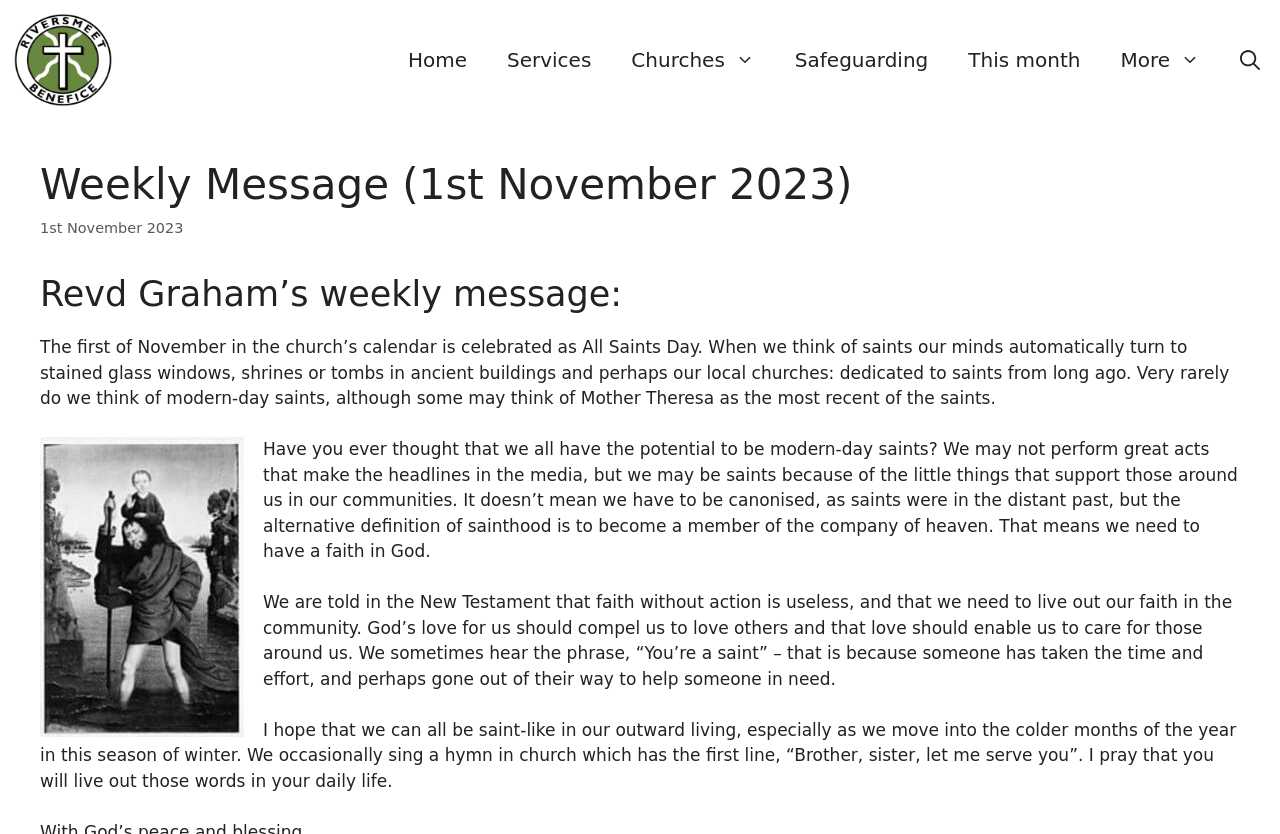Detail the webpage's structure and highlights in your description.

The webpage is about the weekly message from Riversmeet Churches, specifically for November 1st, 2023. At the top, there is a navigation bar with seven links: "Riversmeet Churches", "Home", "Services", "Churches", "Safeguarding", "This month", and "More", followed by a search button. 

Below the navigation bar, there is a header section with a heading "Weekly Message (1st November 2023)" and a time indicator. 

The main content of the webpage is a message from Revd Graham, which is divided into four paragraphs. The first paragraph explains the significance of All Saints Day and how people often think of saints in terms of stained glass windows, shrines, or tombs. 

To the right of the first paragraph, there is an image, although its content is not specified. 

The second paragraph discusses the potential for modern-day saints, not necessarily those who perform great acts, but those who support their communities through small actions. 

The third paragraph emphasizes the importance of faith and living out that faith in the community, citing the New Testament. 

The final paragraph encourages readers to live out their faith in a saint-like manner, especially during the colder winter months, and references a hymn with the lyrics "Brother, sister, let me serve you".